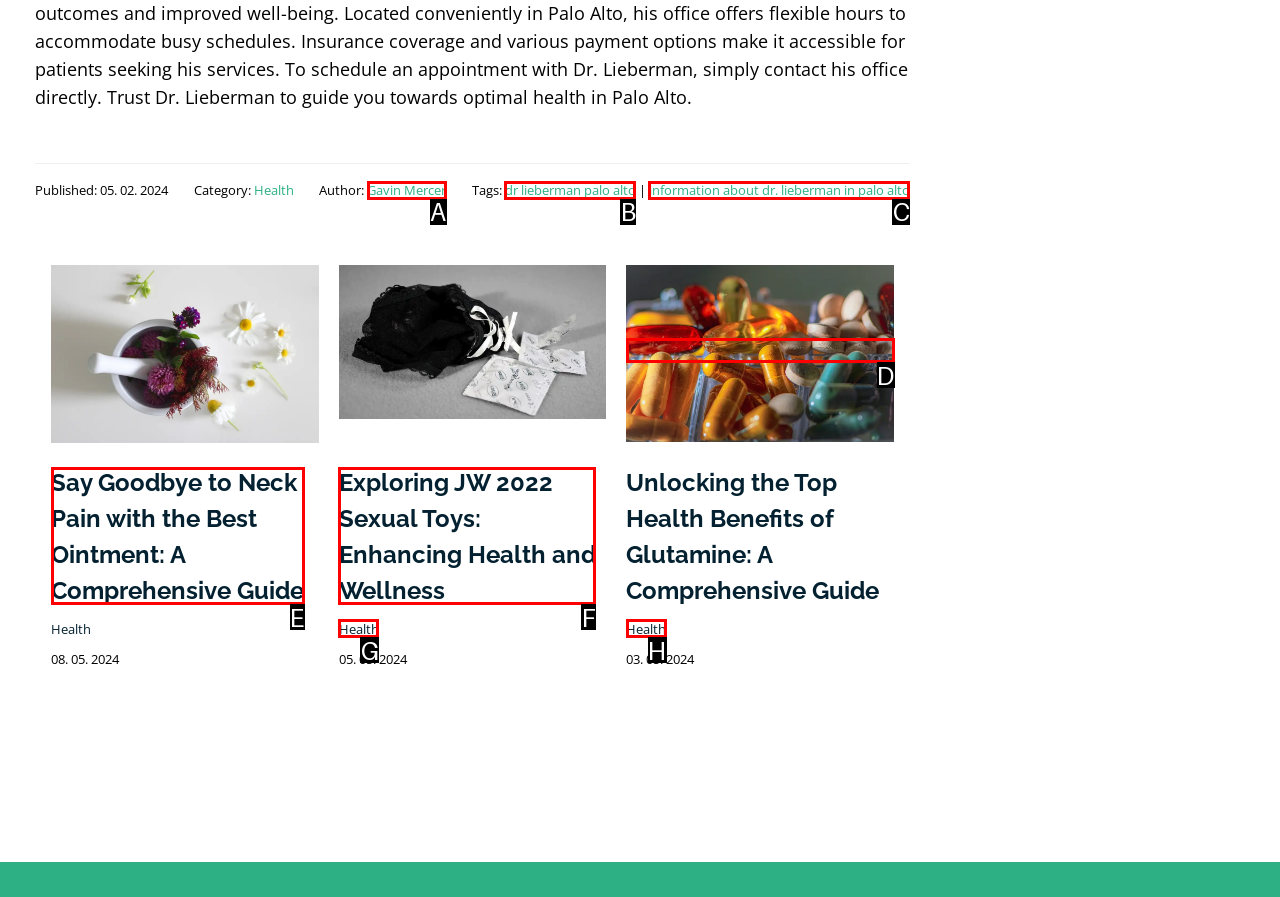Identify the letter corresponding to the UI element that matches this description: Gavin Mercer
Answer using only the letter from the provided options.

A